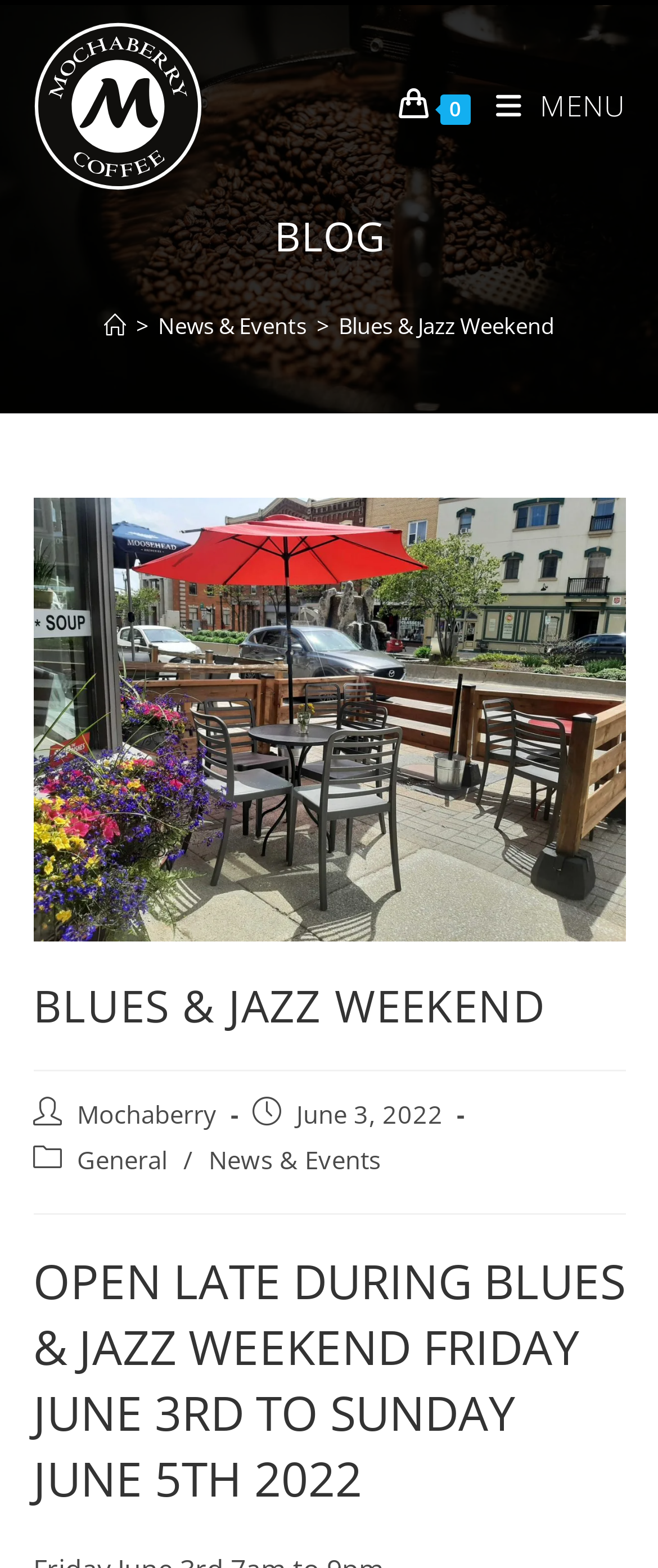Find and specify the bounding box coordinates that correspond to the clickable region for the instruction: "Explore accommodation options".

None